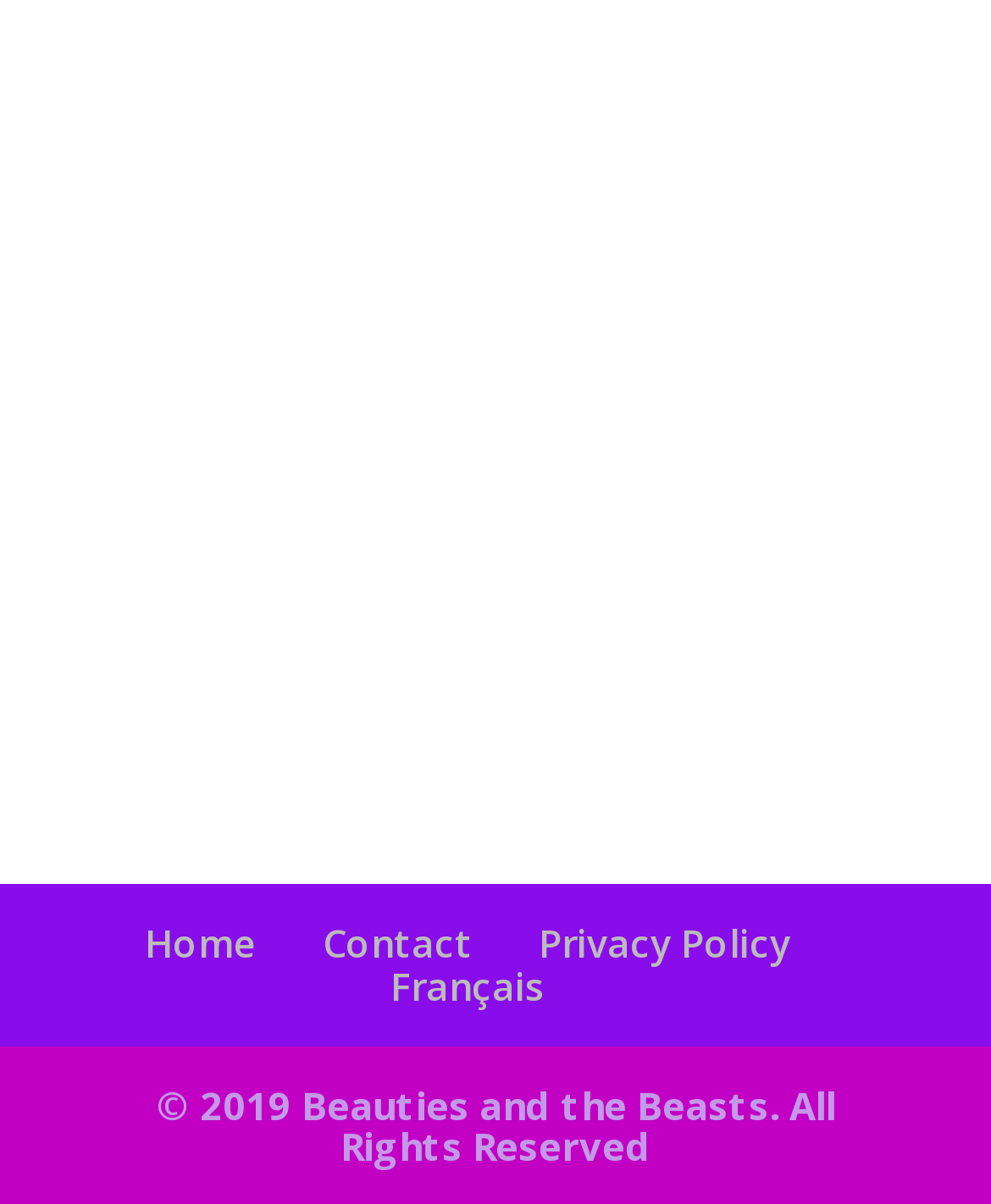What is the language option available? Analyze the screenshot and reply with just one word or a short phrase.

Français